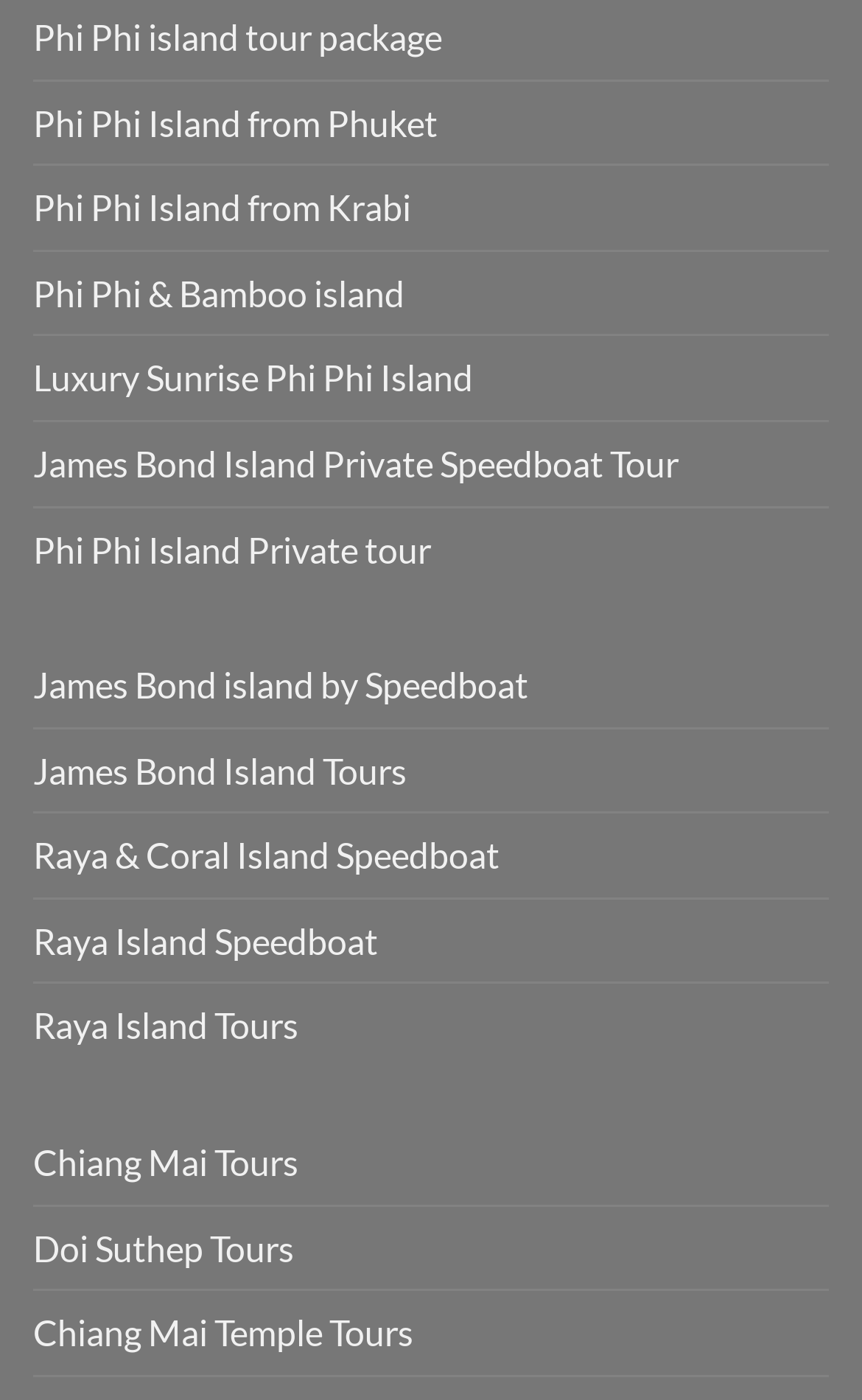Can you provide the bounding box coordinates for the element that should be clicked to implement the instruction: "Explore James Bond Island Private Speedboat Tour"?

[0.038, 0.301, 0.787, 0.361]